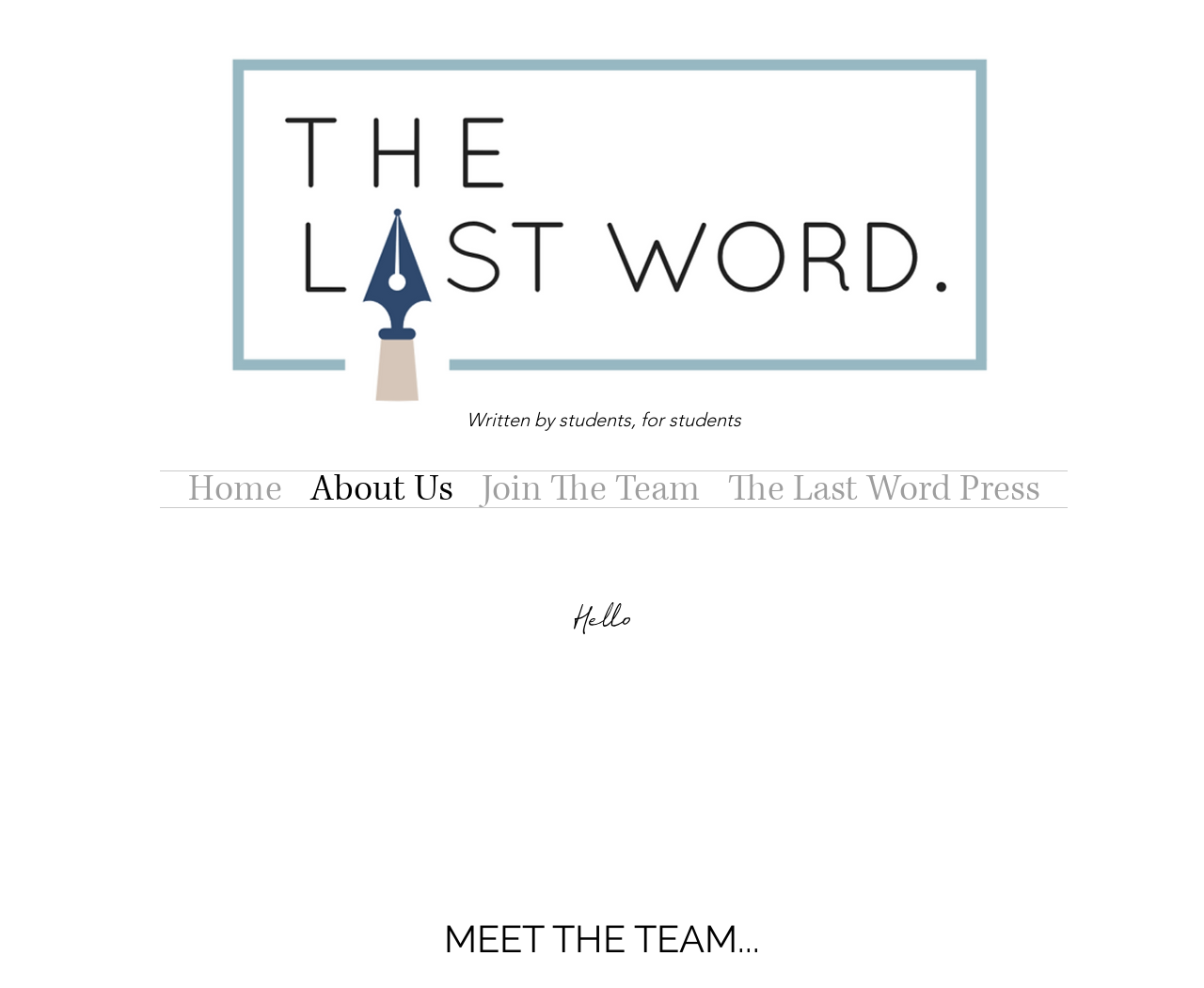Given the description of the UI element: "Home", predict the bounding box coordinates in the form of [left, top, right, bottom], with each value being a float between 0 and 1.

[0.144, 0.477, 0.246, 0.513]